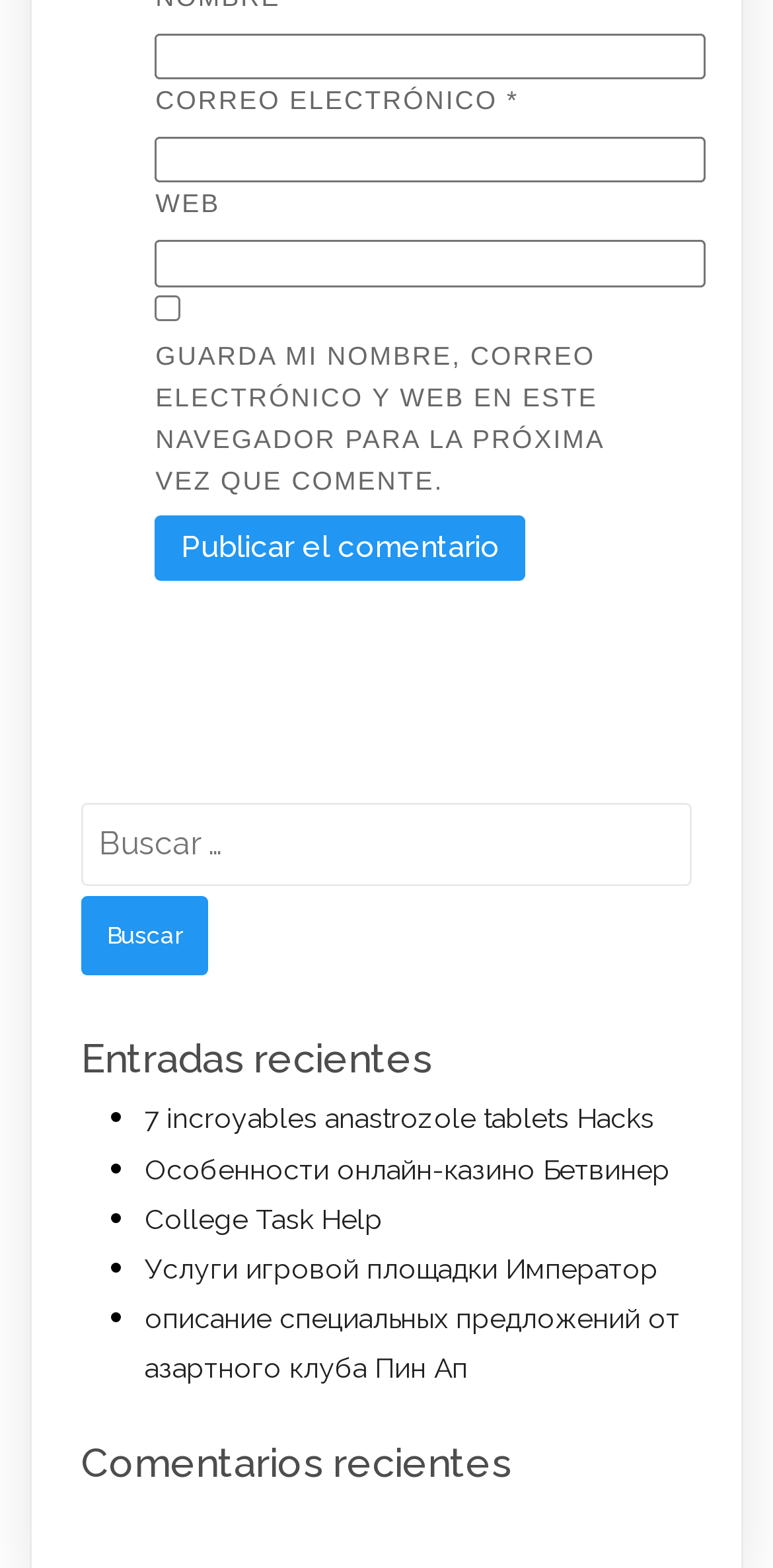Please identify the bounding box coordinates for the region that you need to click to follow this instruction: "Enter your name".

[0.201, 0.021, 0.914, 0.051]